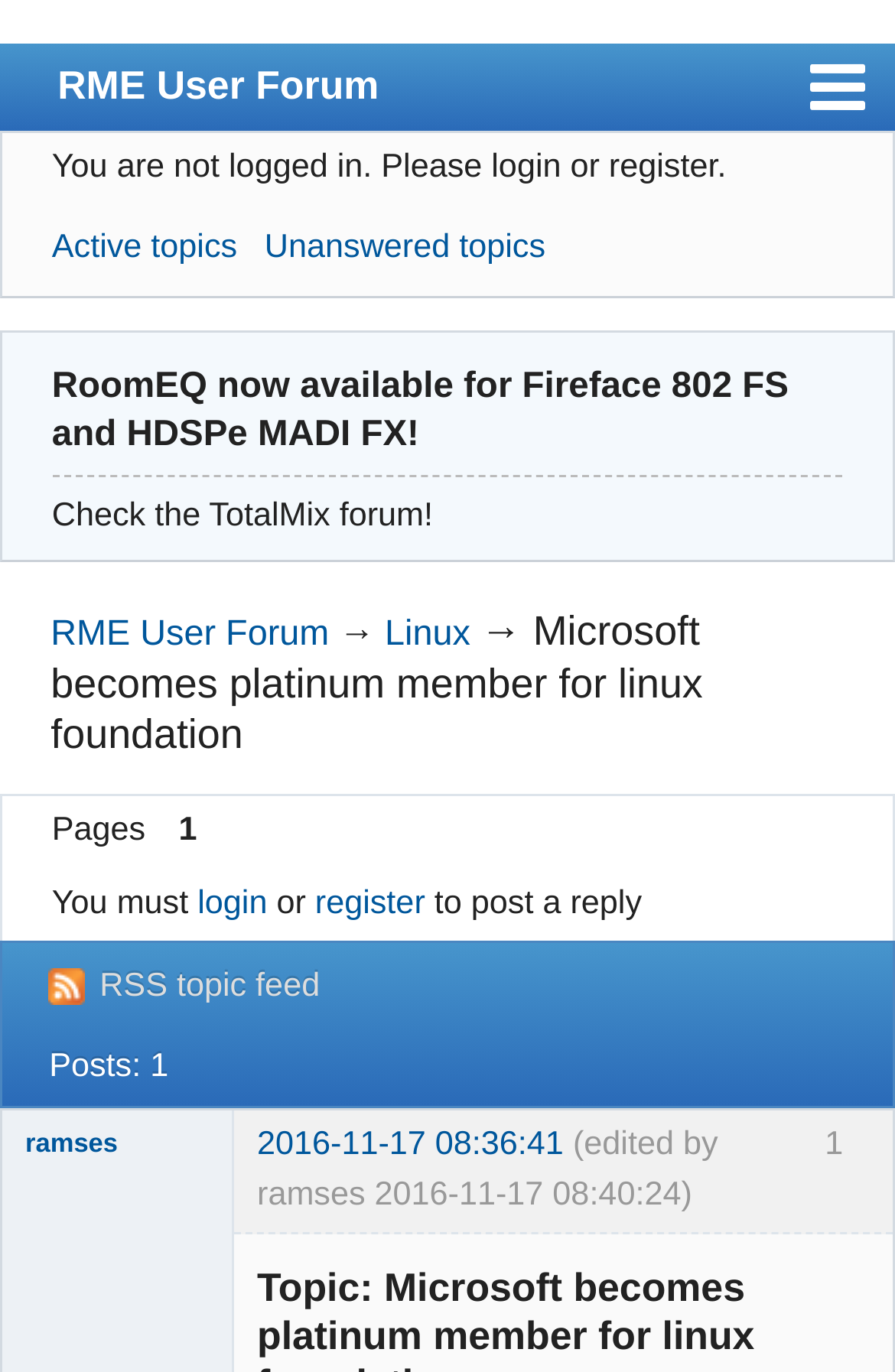Indicate the bounding box coordinates of the clickable region to achieve the following instruction: "Login to the forum."

[0.221, 0.645, 0.299, 0.672]